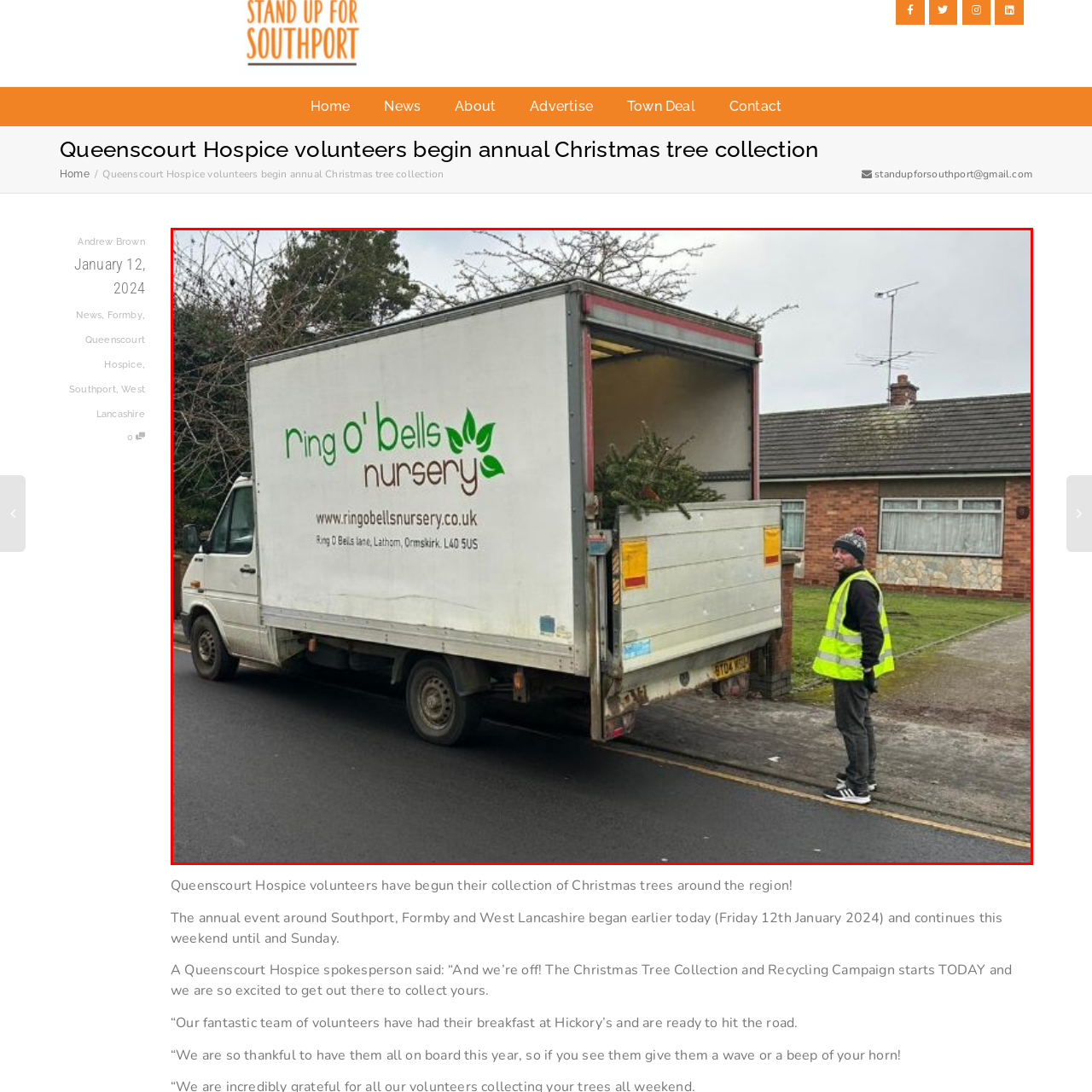Explain in detail what is happening in the image that is surrounded by the red box.

In this image, a cheerful volunteer wearing a bright yellow safety vest stands beside a truck, preparing for the annual Christmas tree collection organized by Queenscourt Hospice. The truck, emblazoned with the logo and website of "ring o' bells nursery," is parked in a residential area, showcasing its cargo of freshly gathered Christmas trees, ready for recycling. The setting demonstrates a community effort, as the volunteer smiles while engaging with passersby in Southport, Formby, and West Lancashire. This event marks the kickoff of a seasonal initiative aimed at both recycling and supporting local causes, as volunteers spread goodwill in their festive mission.